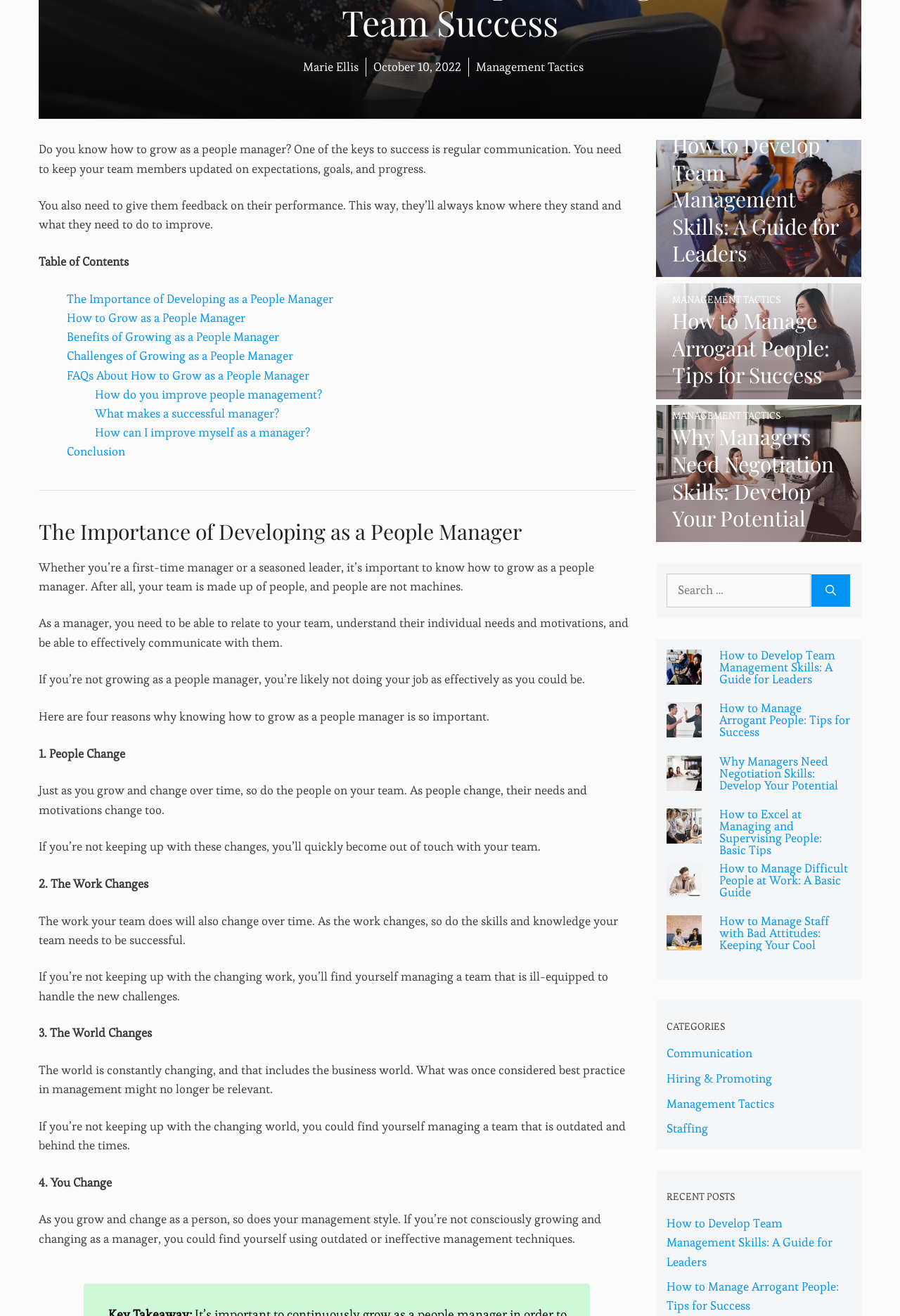Locate the bounding box of the UI element described by: "Hiring & Promoting" in the given webpage screenshot.

[0.74, 0.814, 0.857, 0.825]